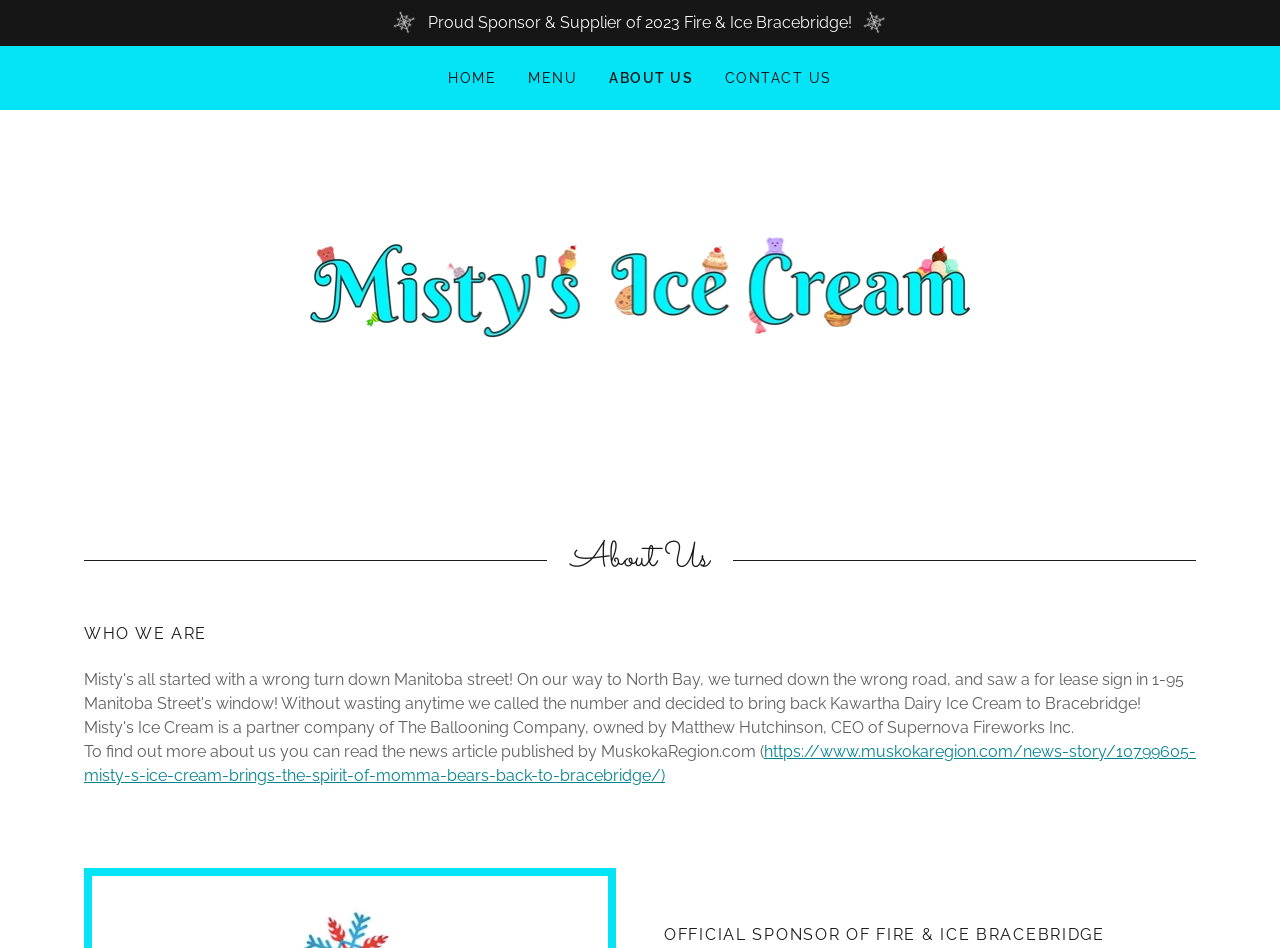What is the name of the ice cream shop?
Please respond to the question with a detailed and thorough explanation.

I found the name of the ice cream shop by looking at the link with the text 'Misty's Ice Cream' which has a popup menu, and also by seeing the image with the same text.